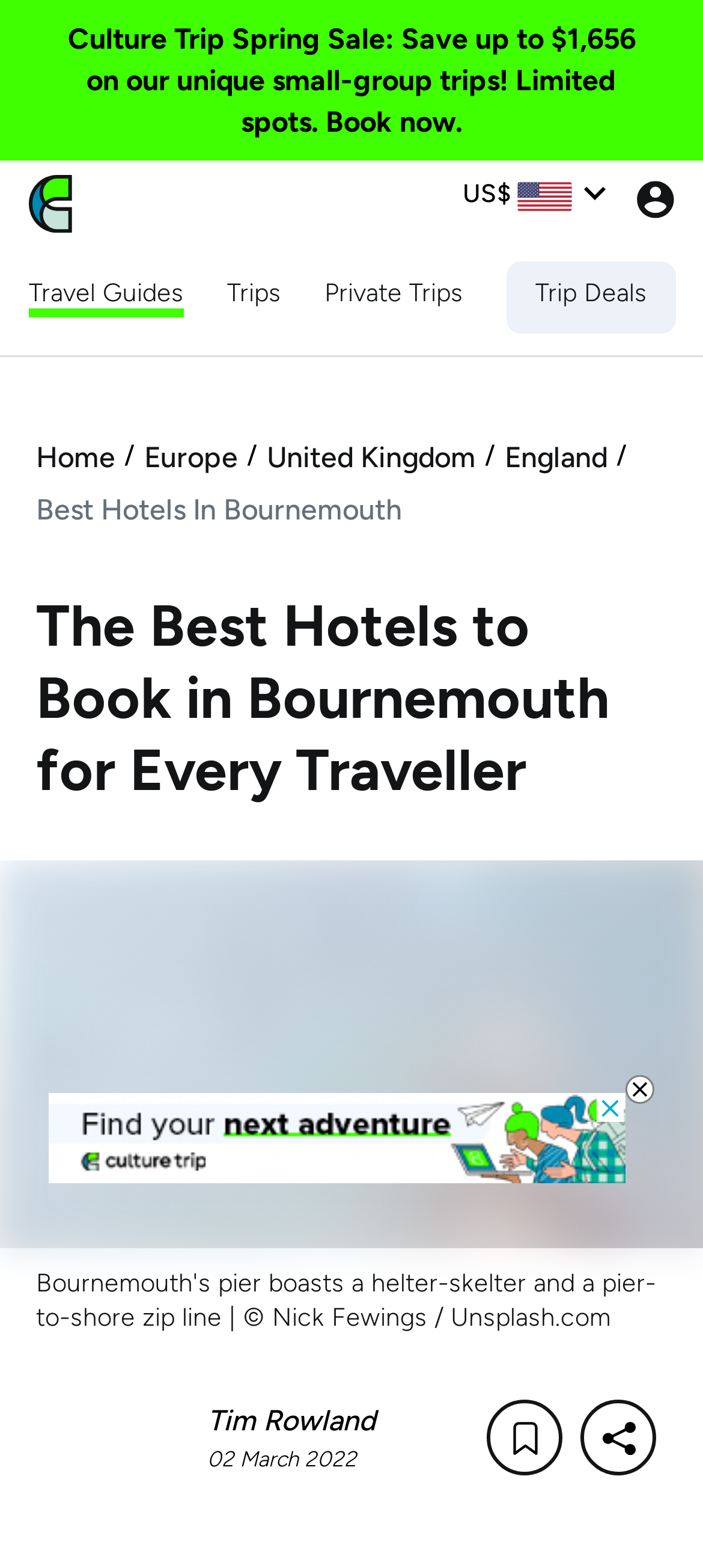Determine the main headline from the webpage and extract its text.

The Best Hotels to Book in Bournemouth for Every Traveller